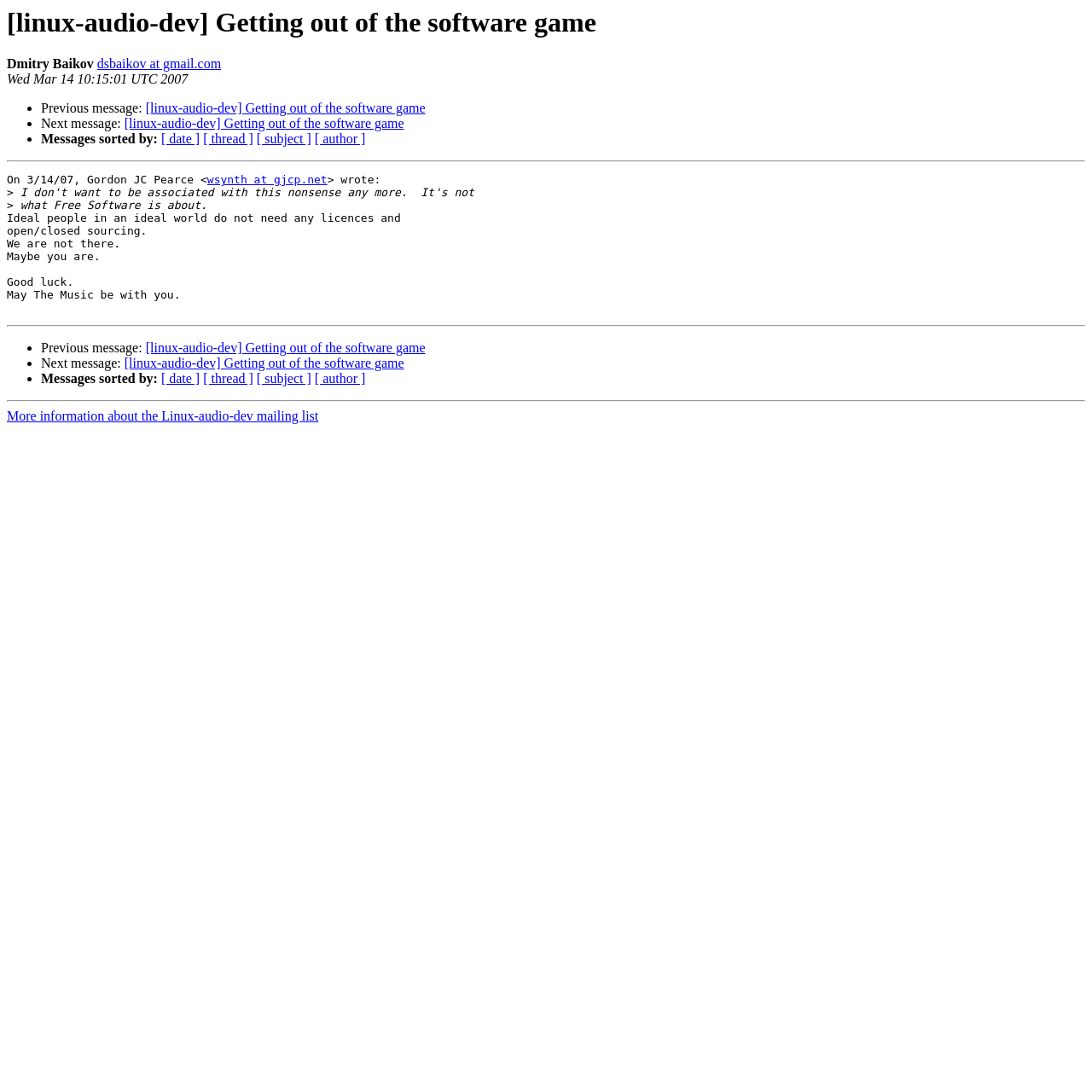Extract the bounding box of the UI element described as: "[ thread ]".

[0.186, 0.34, 0.232, 0.353]